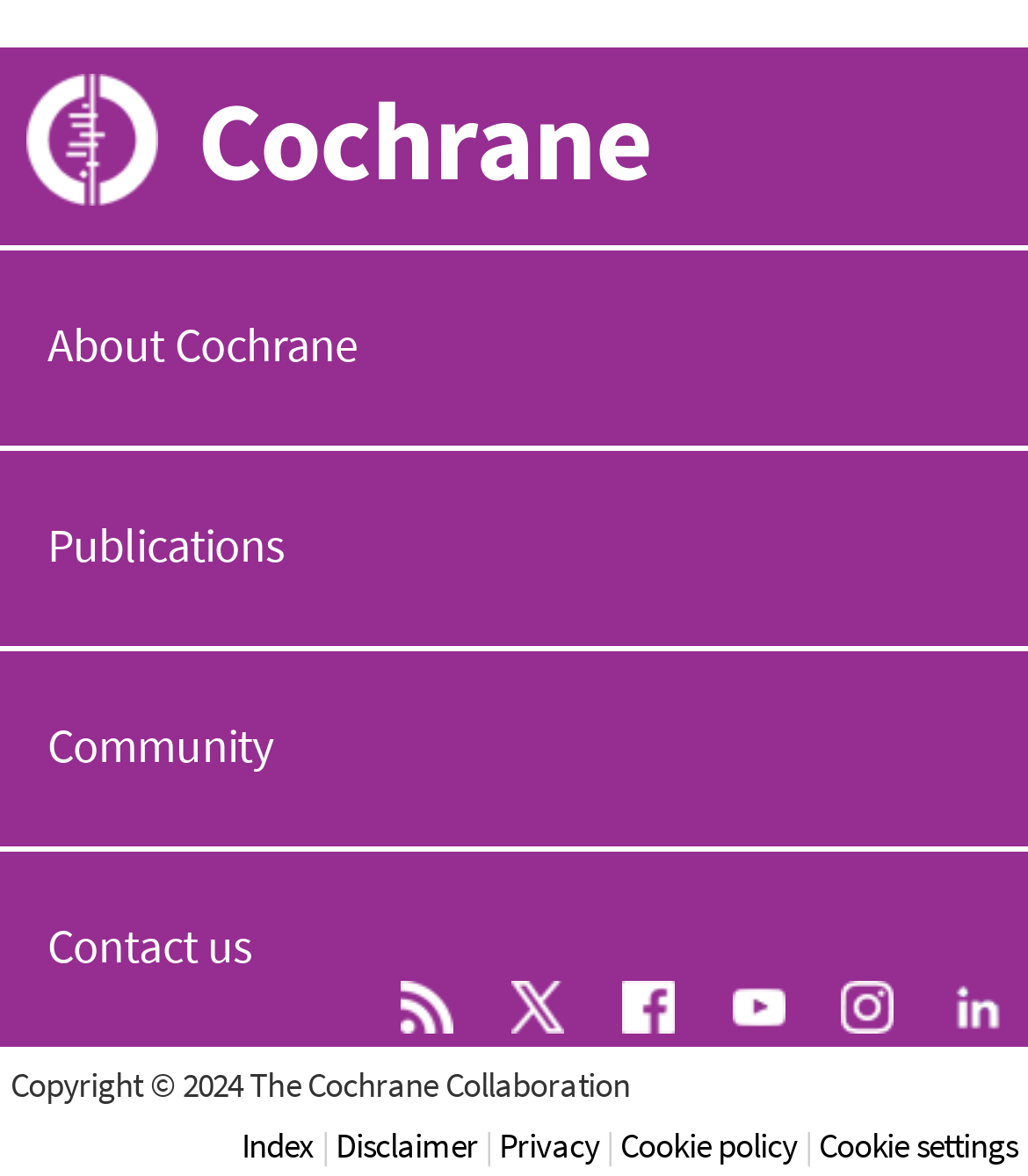Locate the coordinates of the bounding box for the clickable region that fulfills this instruction: "Visit the About Cochrane page".

[0.0, 0.209, 1.0, 0.375]